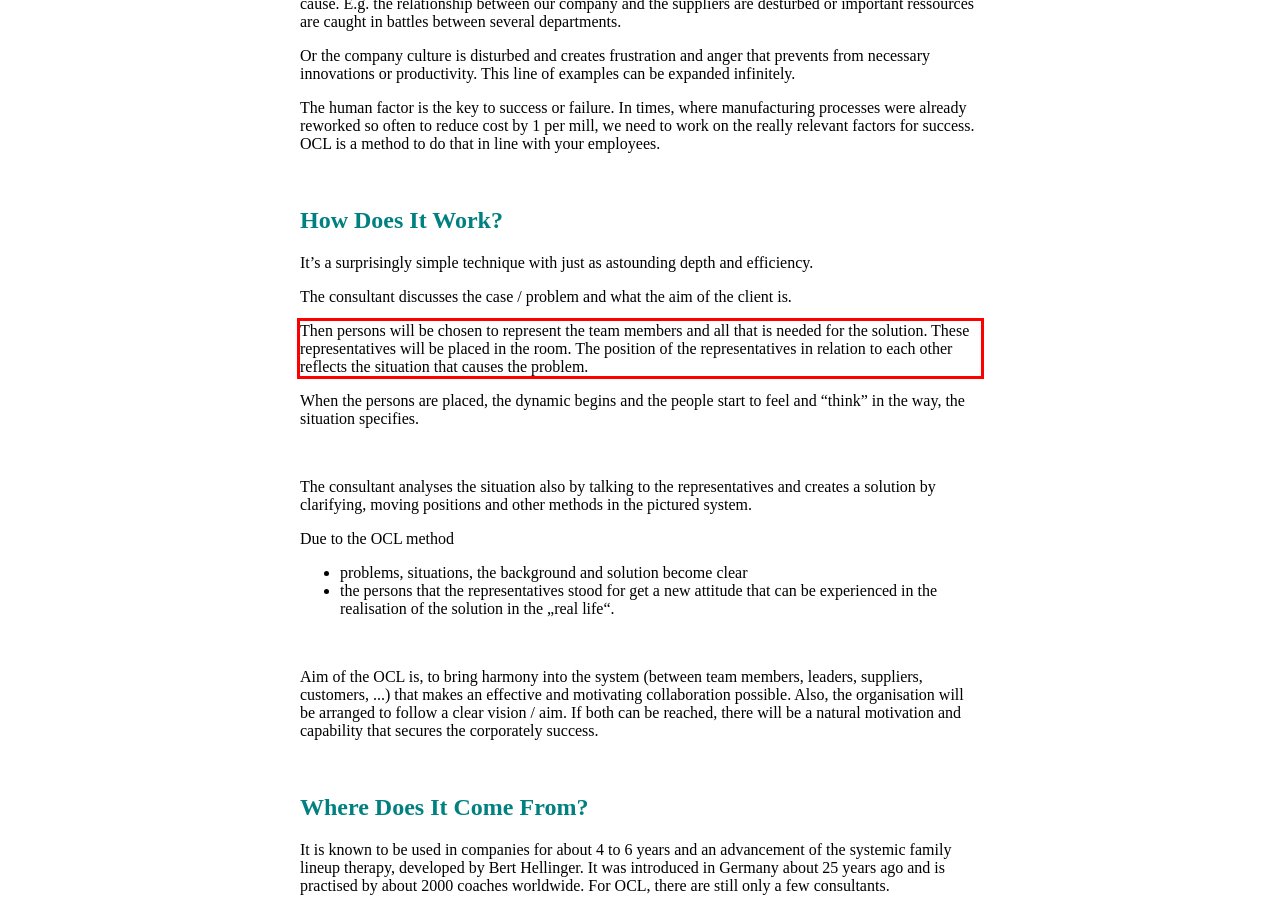With the provided screenshot of a webpage, locate the red bounding box and perform OCR to extract the text content inside it.

Then persons will be chosen to represent the team members and all that is needed for the solution. These representatives will be placed in the room. The position of the representatives in relation to each other reflects the situation that causes the problem.